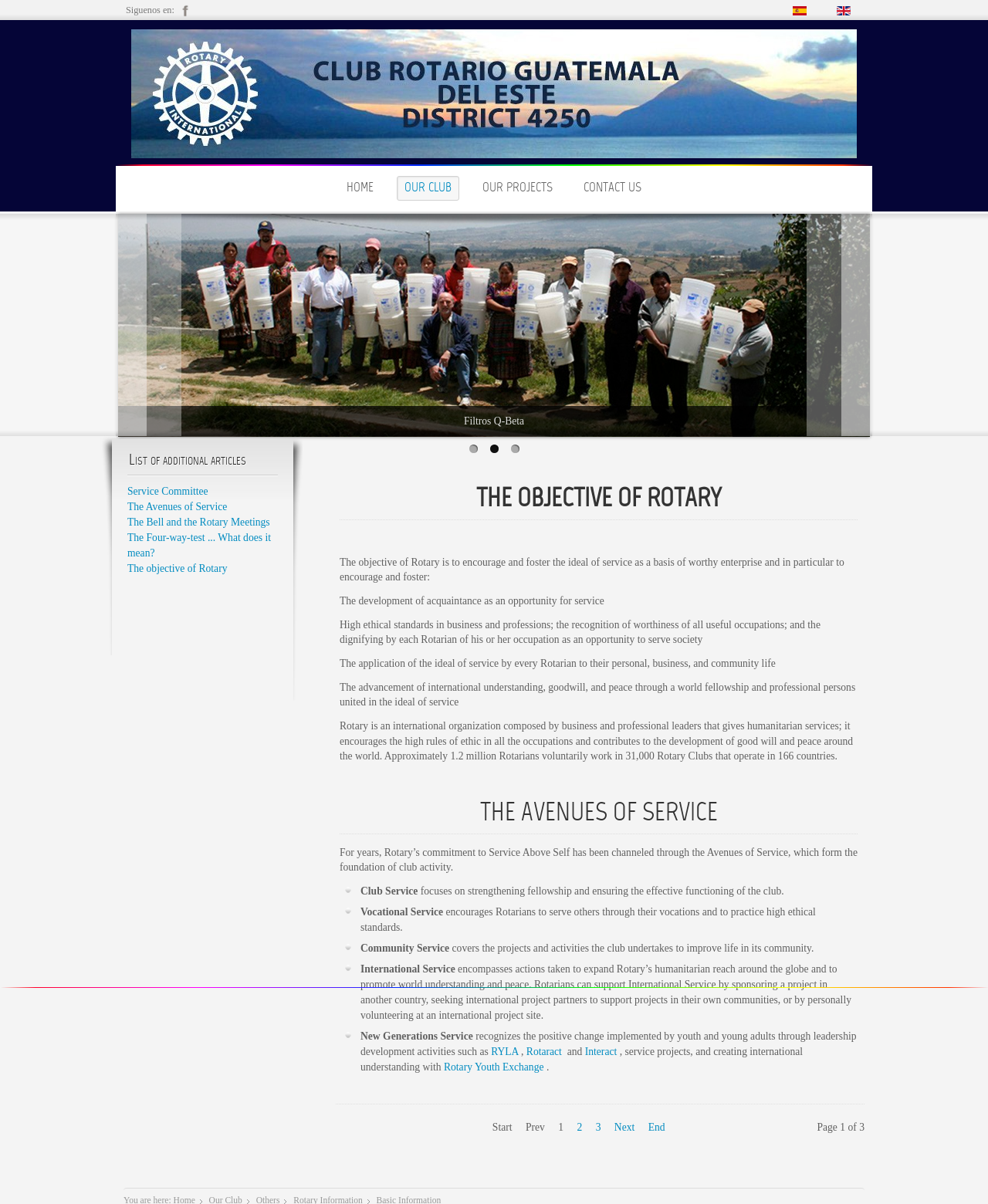Please locate the bounding box coordinates of the element that should be clicked to achieve the given instruction: "Read about OUR CLUB".

[0.409, 0.151, 0.457, 0.162]